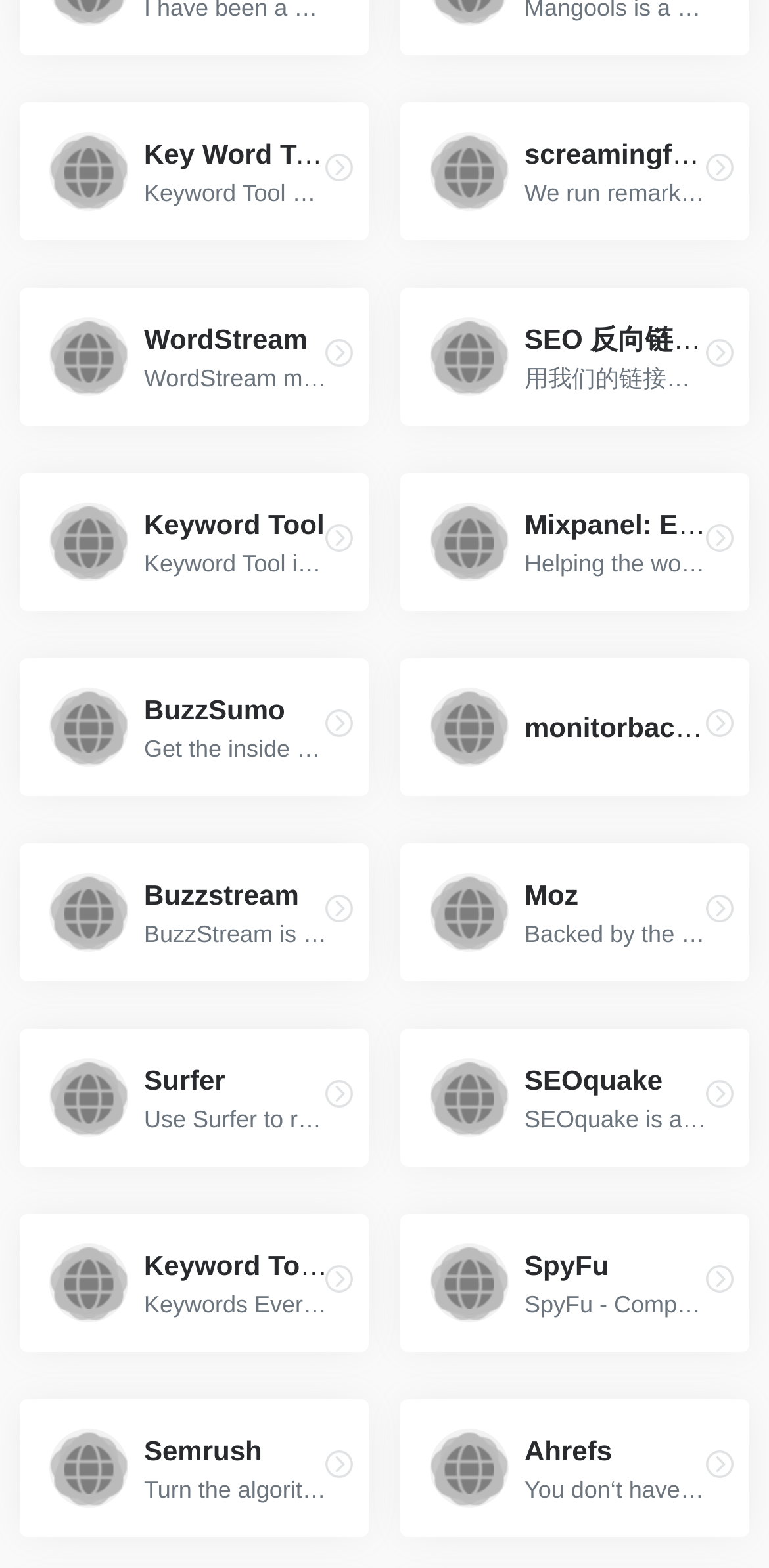How many links are on the webpage?
Using the image provided, answer with just one word or phrase.

31